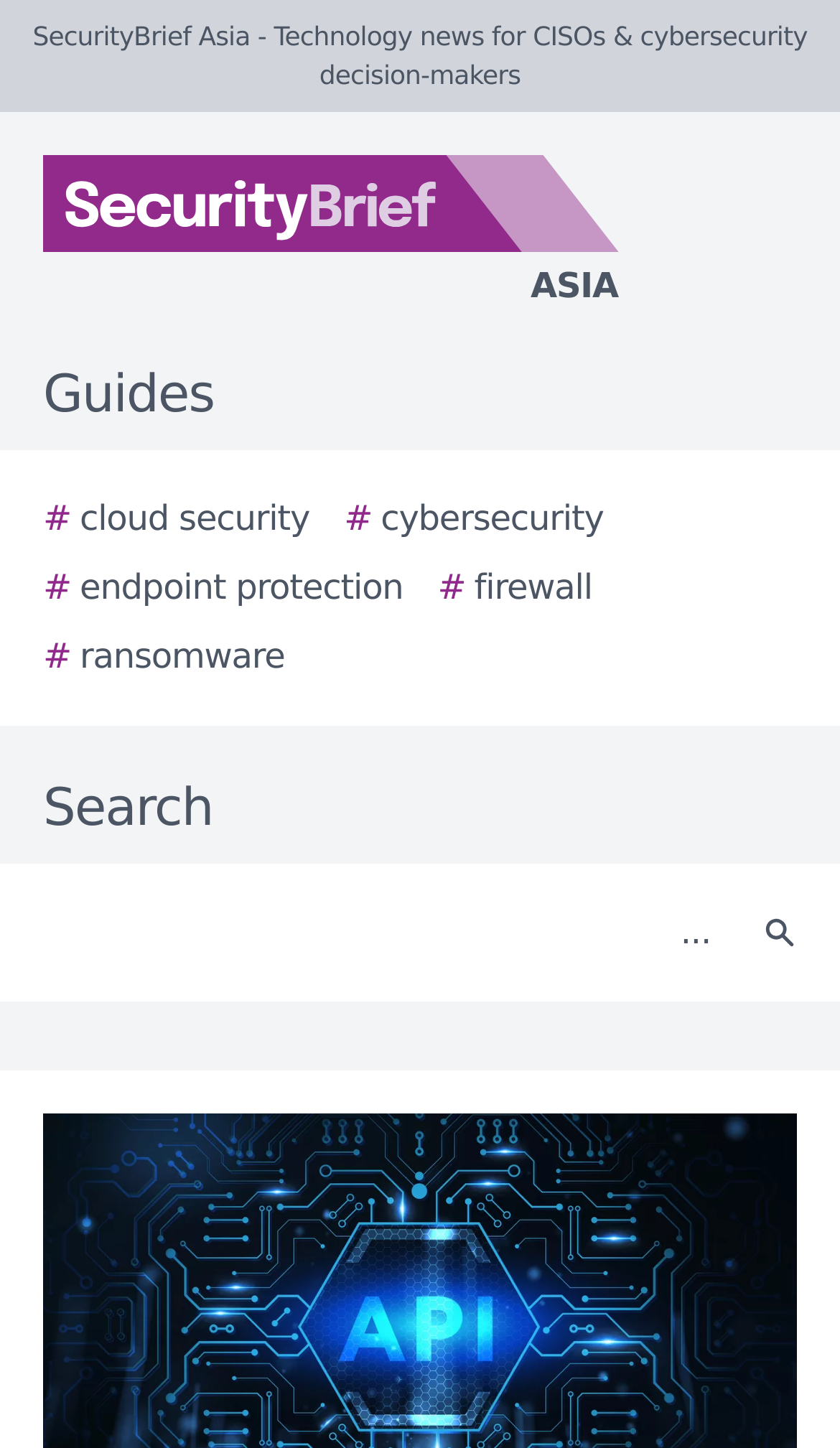What is the logo of SecurityBrief Asia?
From the image, provide a succinct answer in one word or a short phrase.

SecurityBrief Asia logo